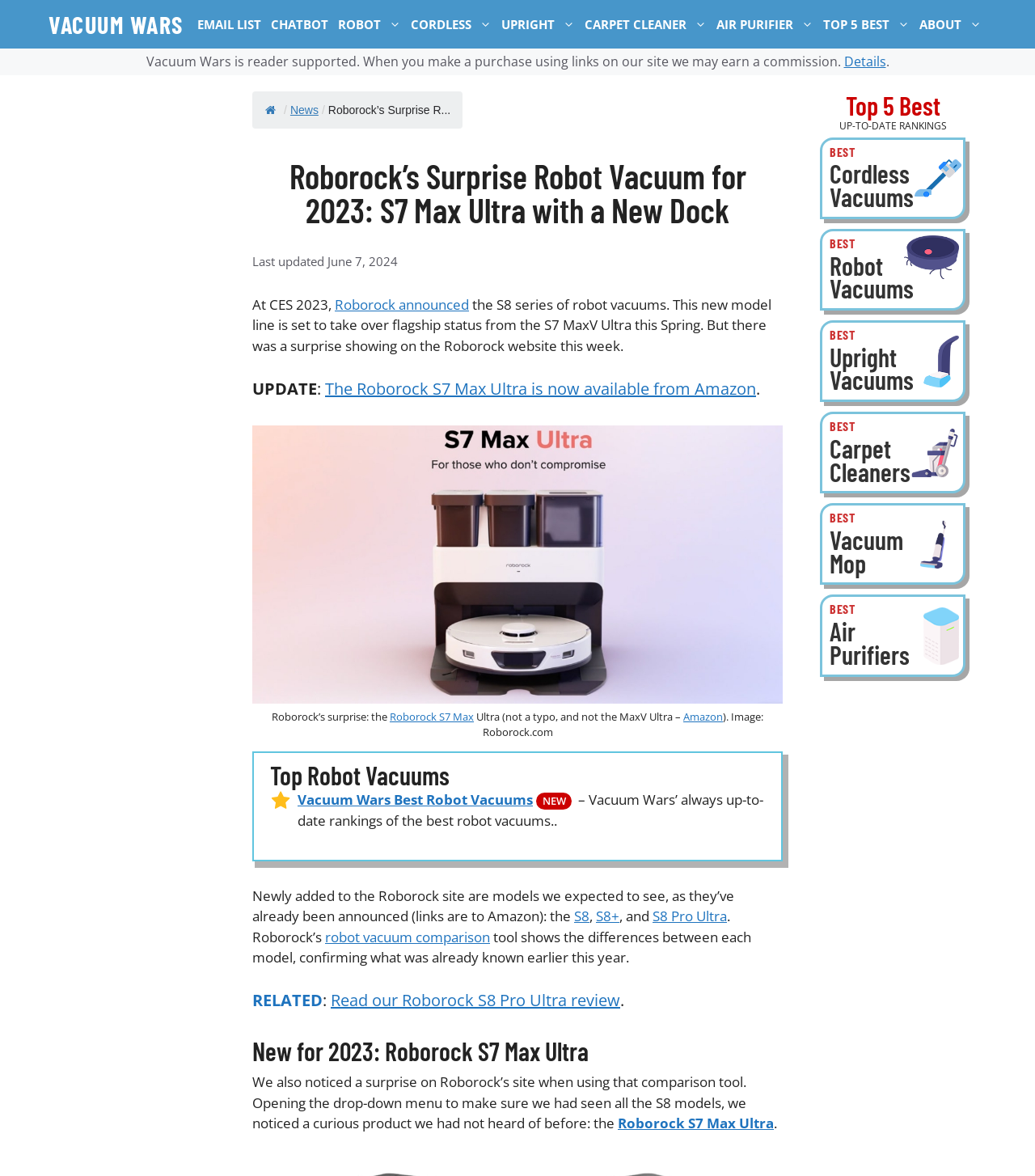Please answer the following question using a single word or phrase: 
What is the topic of the article?

Roborock S7 Max Ultra